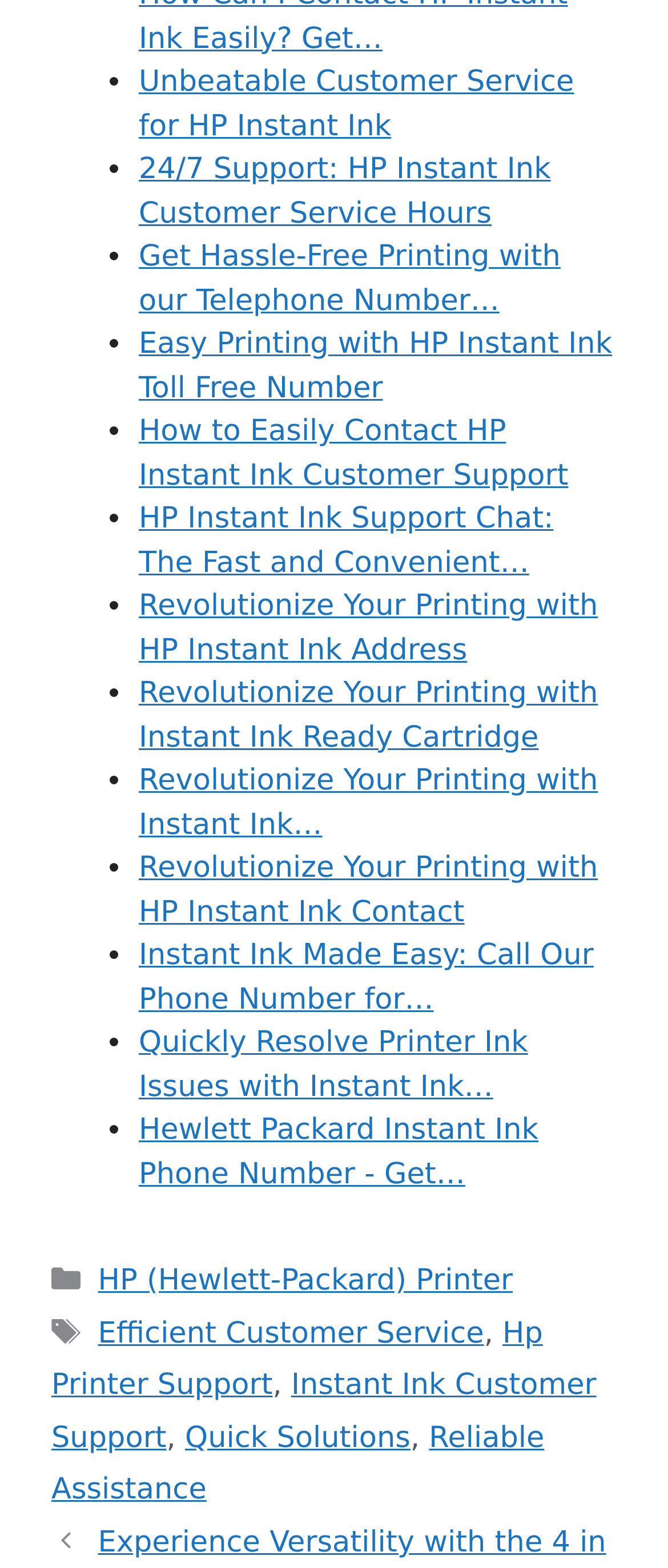What is the main topic of this webpage?
Using the information from the image, answer the question thoroughly.

Based on the links and text on the webpage, it appears that the main topic is HP Instant Ink, a service provided by Hewlett-Packard for printer ink management. The links and text describe various aspects of the service, including customer support, phone numbers, and printing solutions.